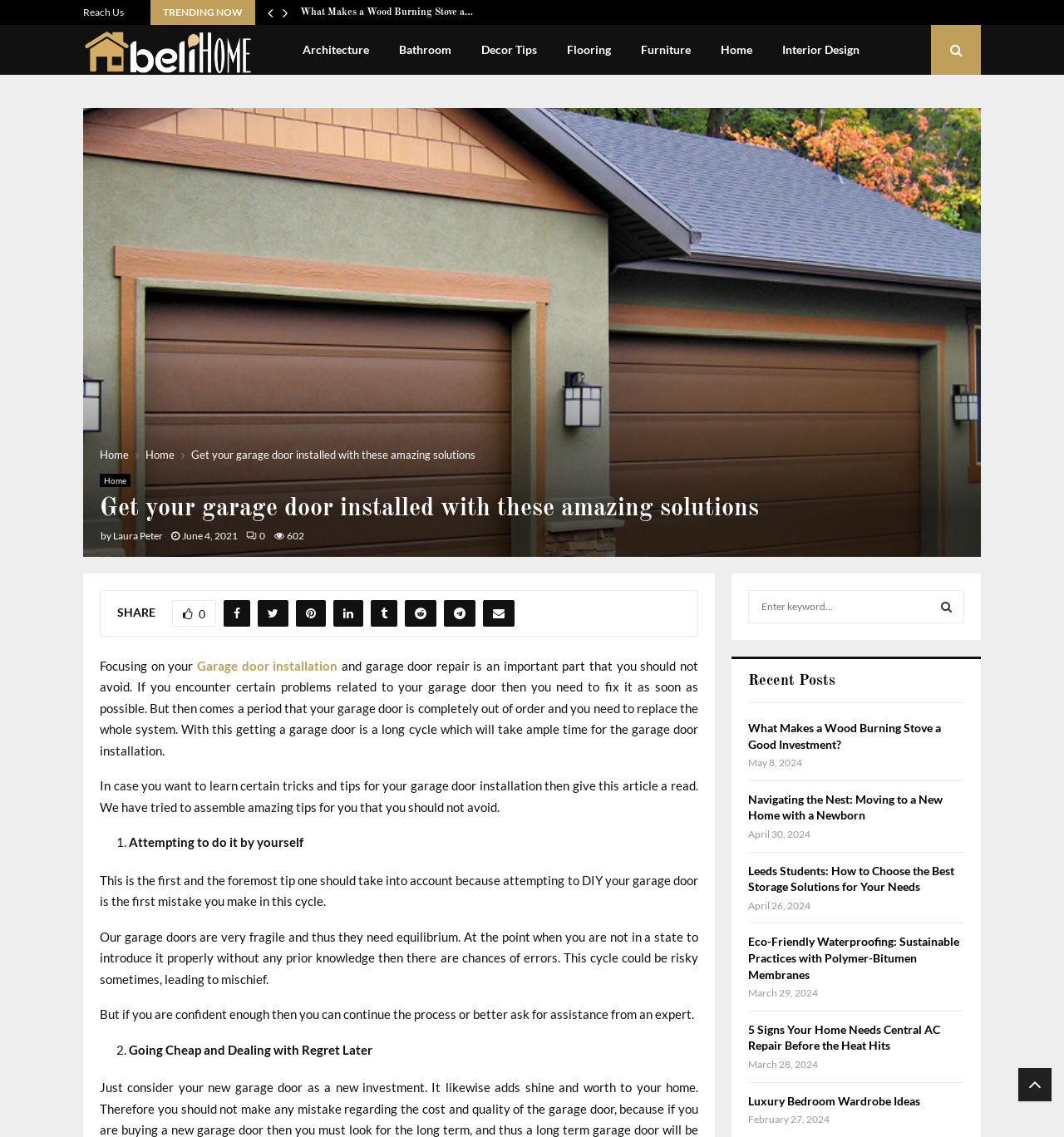Please analyze the image and give a detailed answer to the question:
What is the date of the article 'Navigating the Nest: Moving to a New Home with a Newborn'?

I found the article 'Navigating the Nest: Moving to a New Home with a Newborn' in the 'Recent Posts' section and looked for the date. The date is mentioned as 'April 30, 2024', so I answered 'April 30, 2024'.